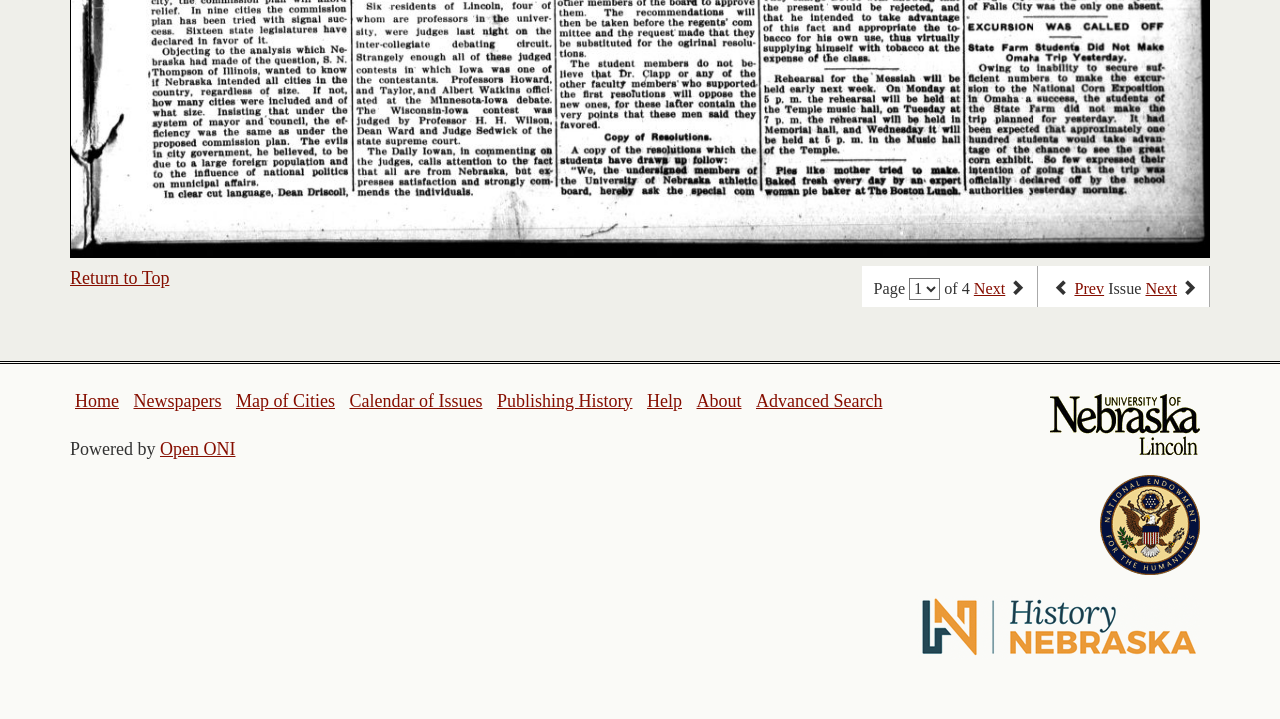Specify the bounding box coordinates of the element's region that should be clicked to achieve the following instruction: "Return to the top of the page". The bounding box coordinates consist of four float numbers between 0 and 1, in the format [left, top, right, bottom].

[0.055, 0.373, 0.132, 0.401]